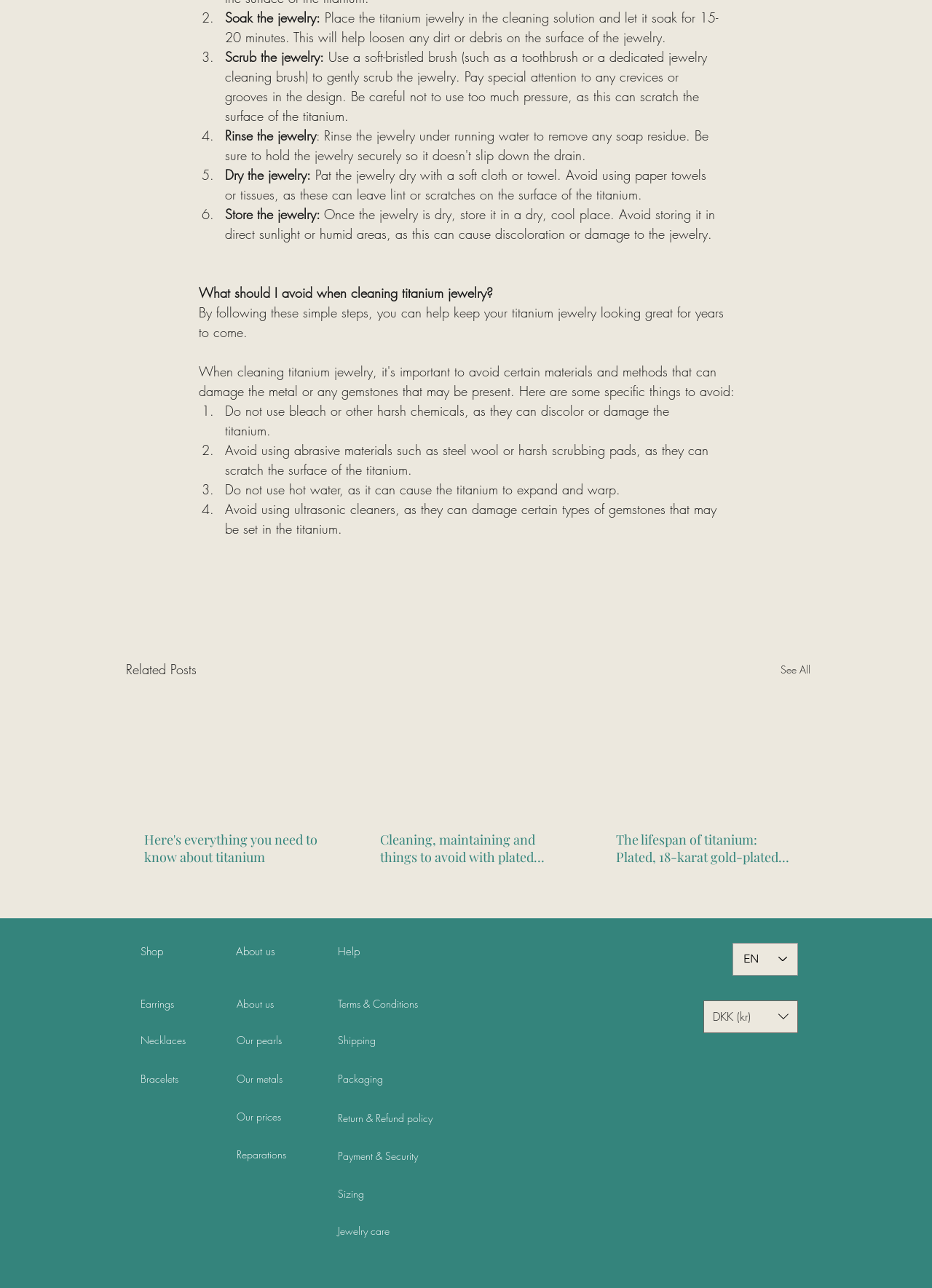Please answer the following question using a single word or phrase: 
What is the language currently selected in the language selector?

English